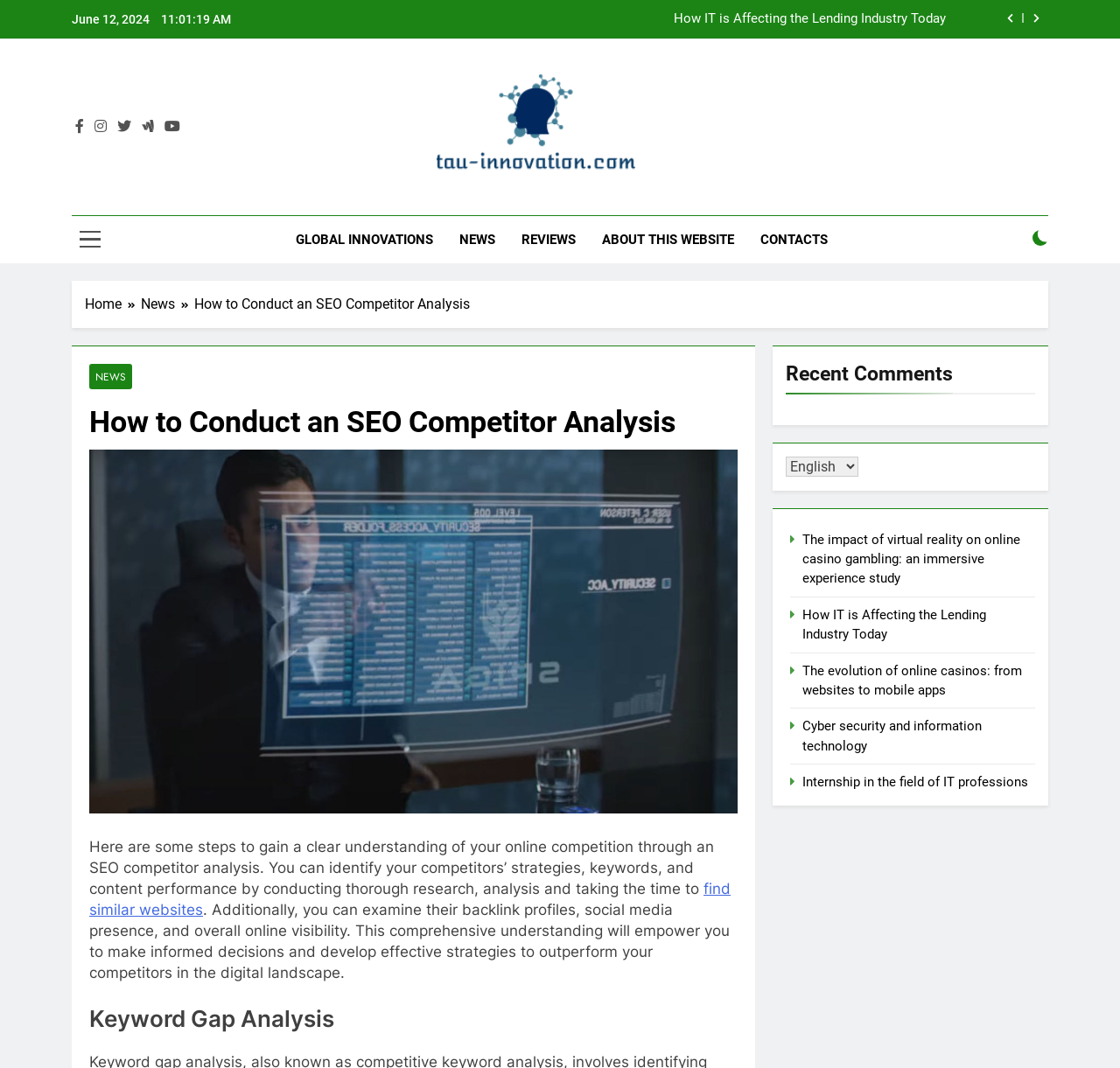Pinpoint the bounding box coordinates of the element to be clicked to execute the instruction: "Click the language dropdown".

[0.702, 0.427, 0.767, 0.446]